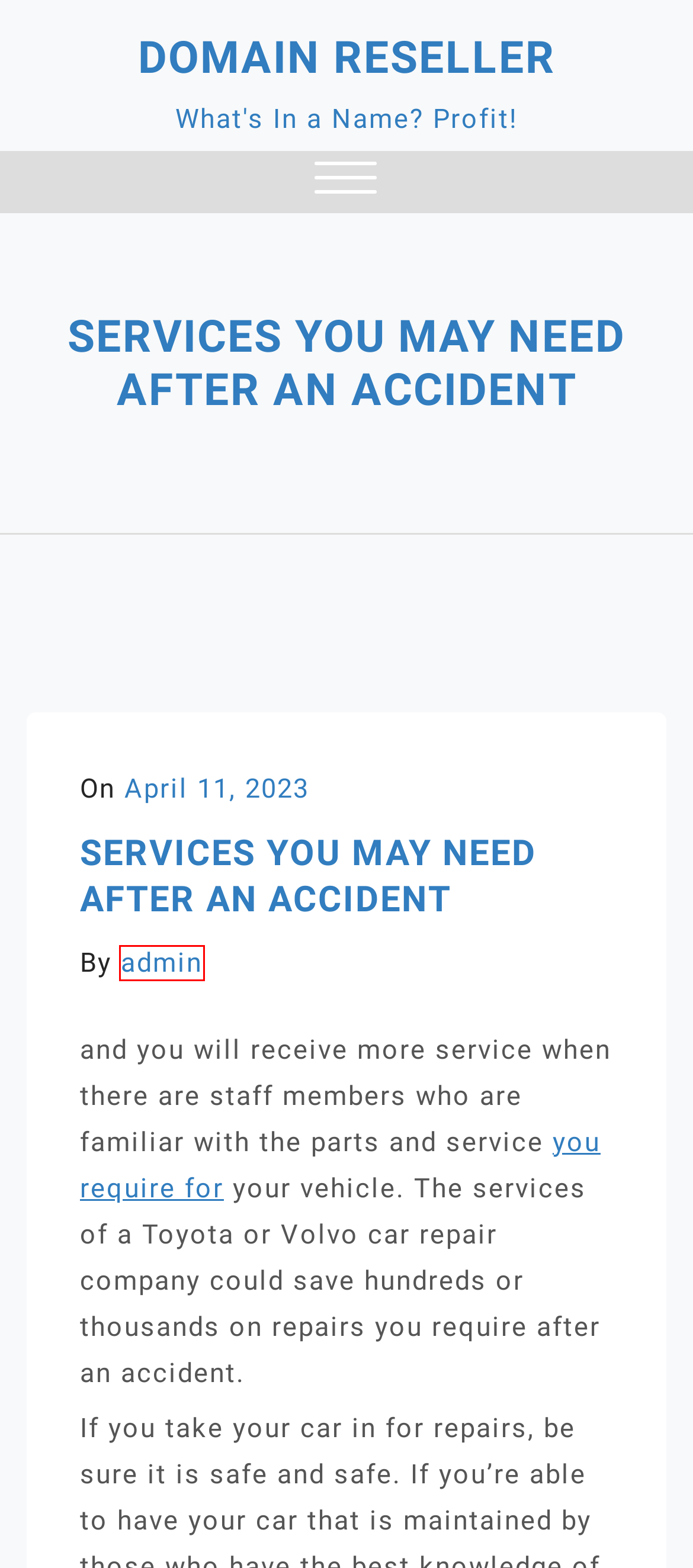A screenshot of a webpage is given, marked with a red bounding box around a UI element. Please select the most appropriate webpage description that fits the new page after clicking the highlighted element. Here are the candidates:
A. Services You May Need After an Accident
B. Hello world! - Domain Reseller
C. admin, Author at Domain Reseller
D. April 2022 - Domain Reseller
E. Home Archives - Domain Reseller
F. Domain Reseller - What's In a Name? Profit!
G. December 2022 - Domain Reseller
H. May 2024 - Domain Reseller

C